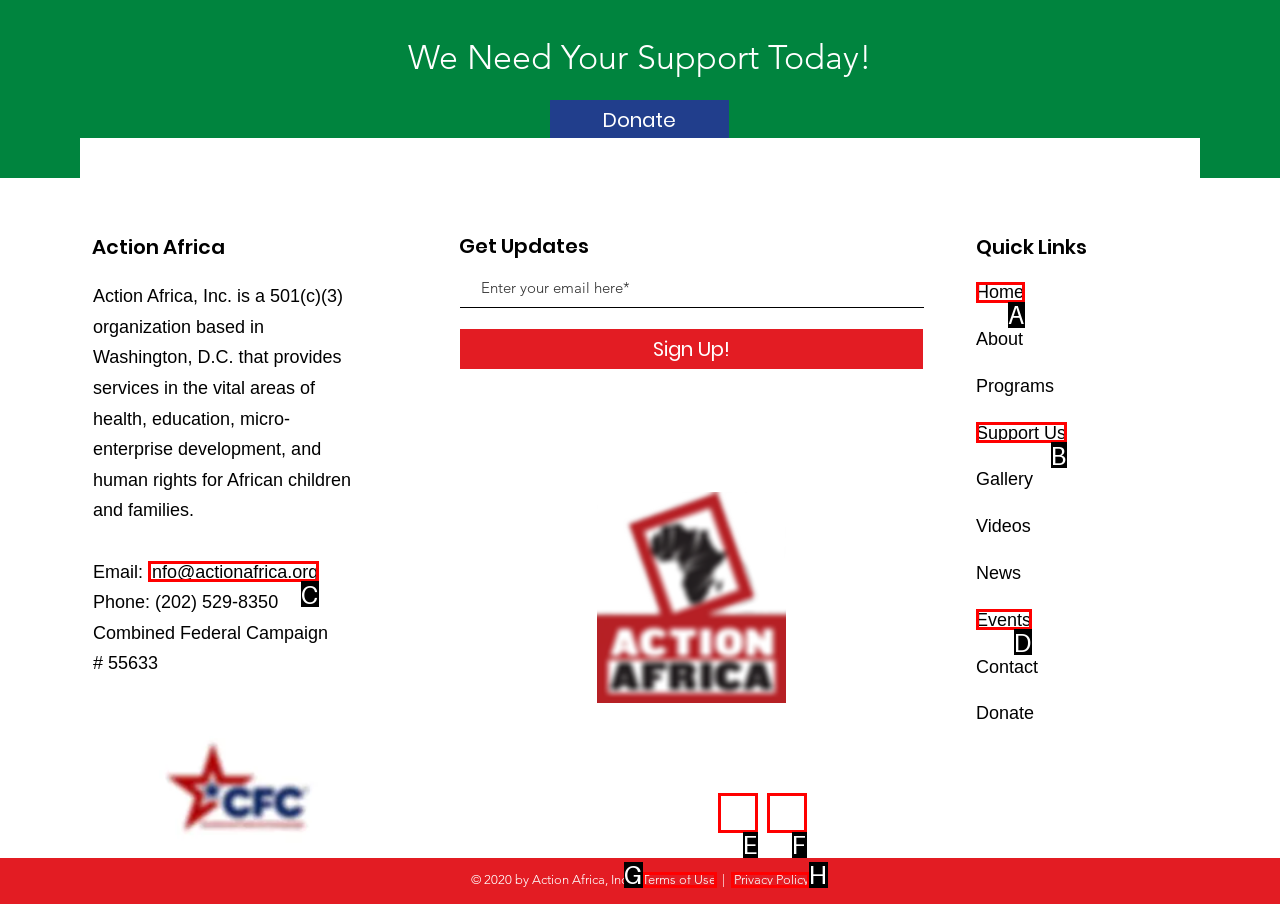Based on the given description: aria-label="LinkedIn Social Icon", identify the correct option and provide the corresponding letter from the given choices directly.

F